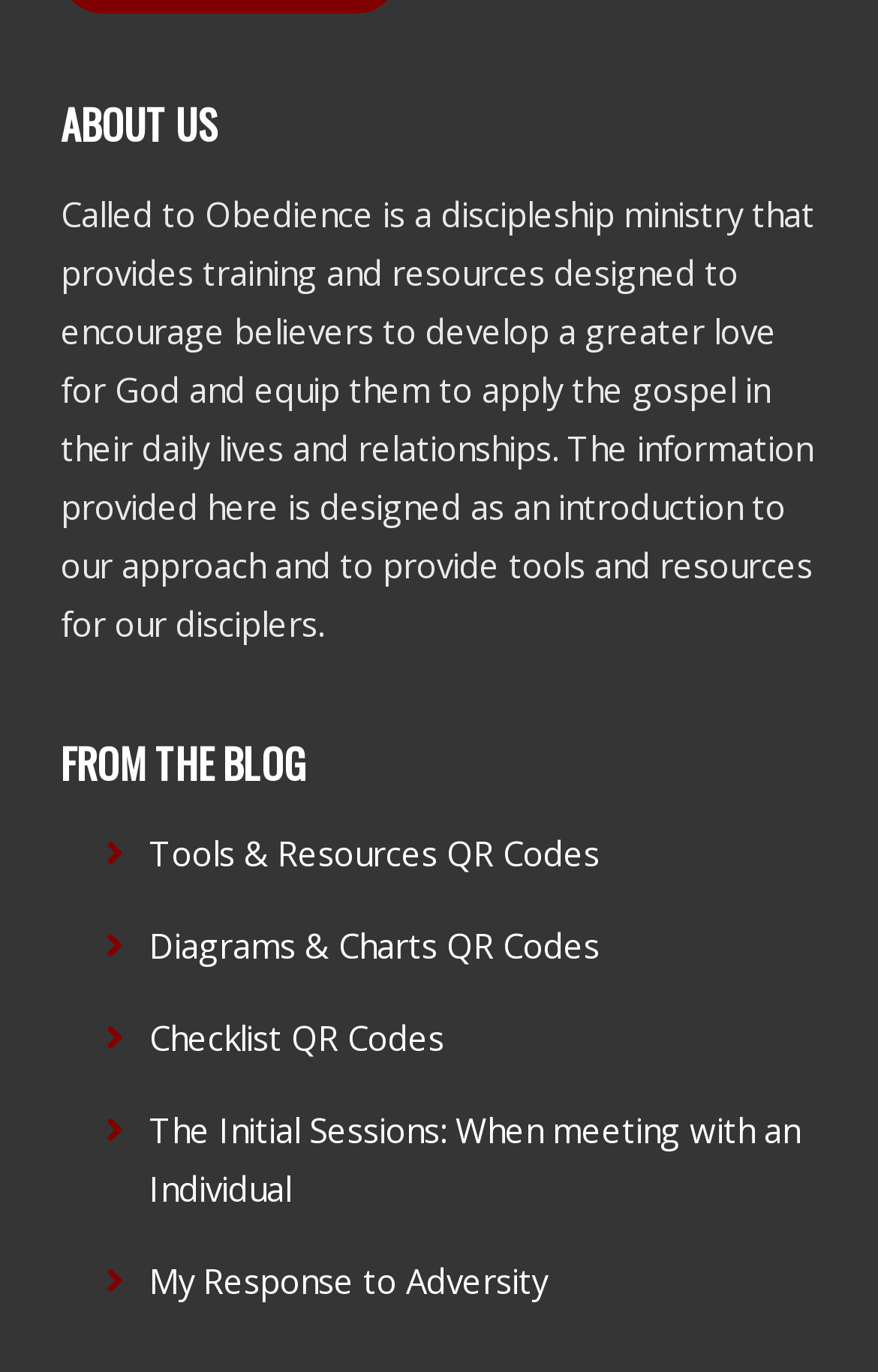What is the main purpose of Called to Obedience?
Please respond to the question with as much detail as possible.

Based on the StaticText element, it is clear that Called to Obedience is a discipleship ministry that provides training and resources to encourage believers to develop a greater love for God and equip them to apply the gospel in their daily lives and relationships.